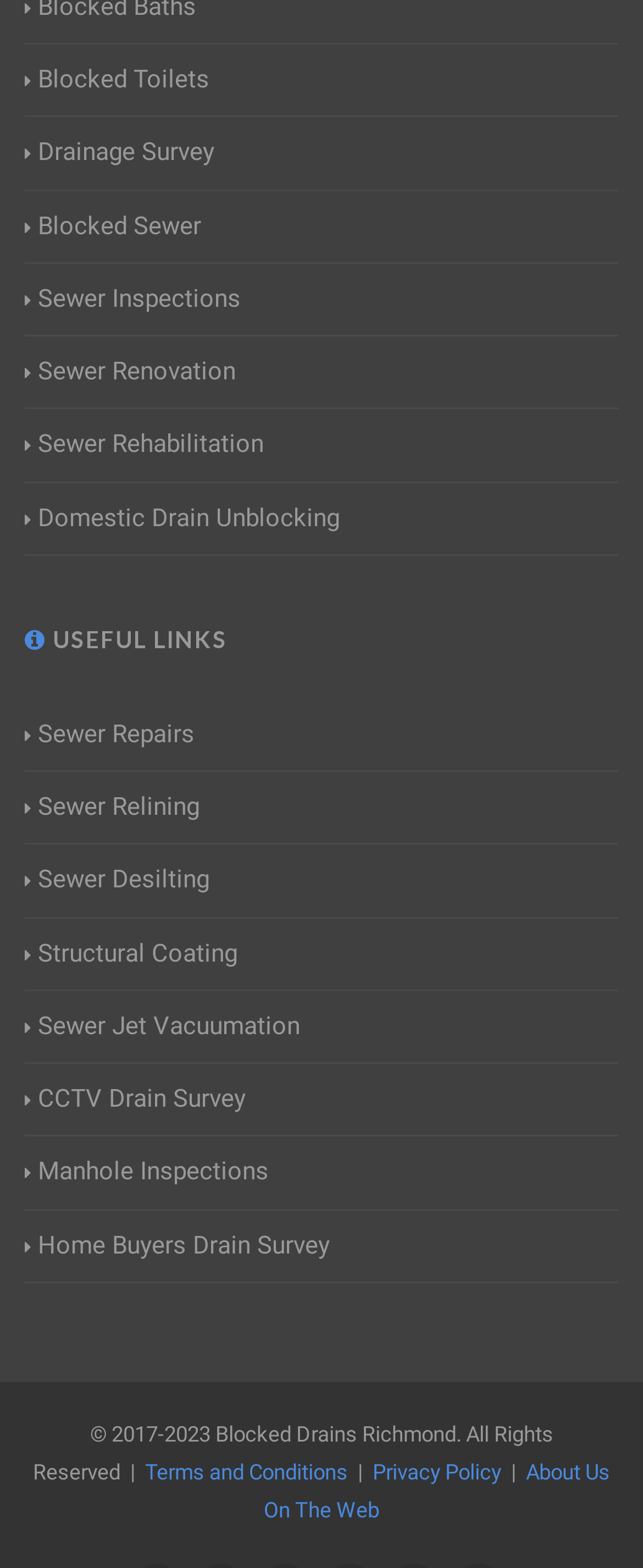Can you find the bounding box coordinates of the area I should click to execute the following instruction: "Click on Blocked Toilets"?

[0.038, 0.039, 0.326, 0.063]